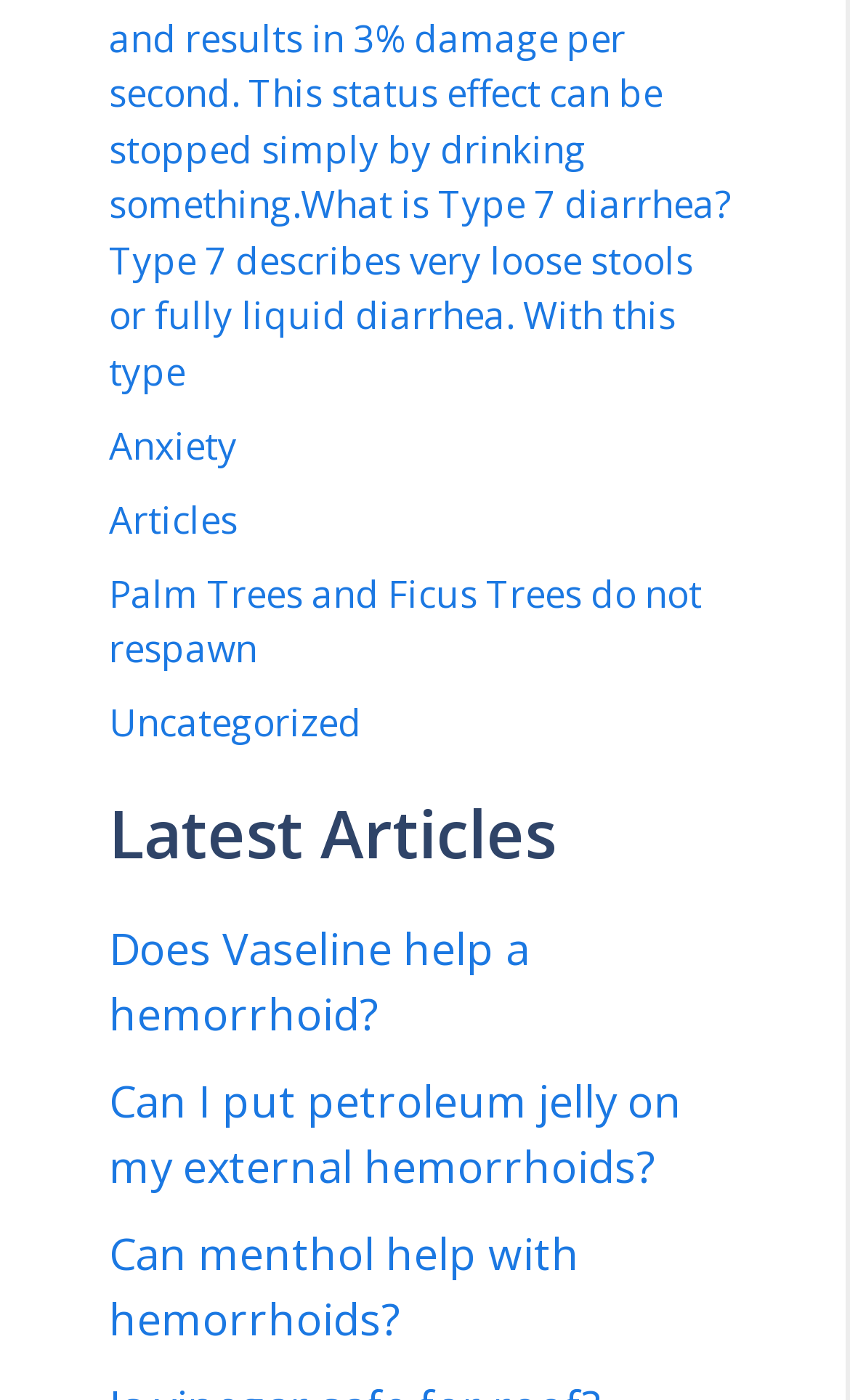What is the topic of the first article?
Answer the question based on the image using a single word or a brief phrase.

Type 7 diarrhea